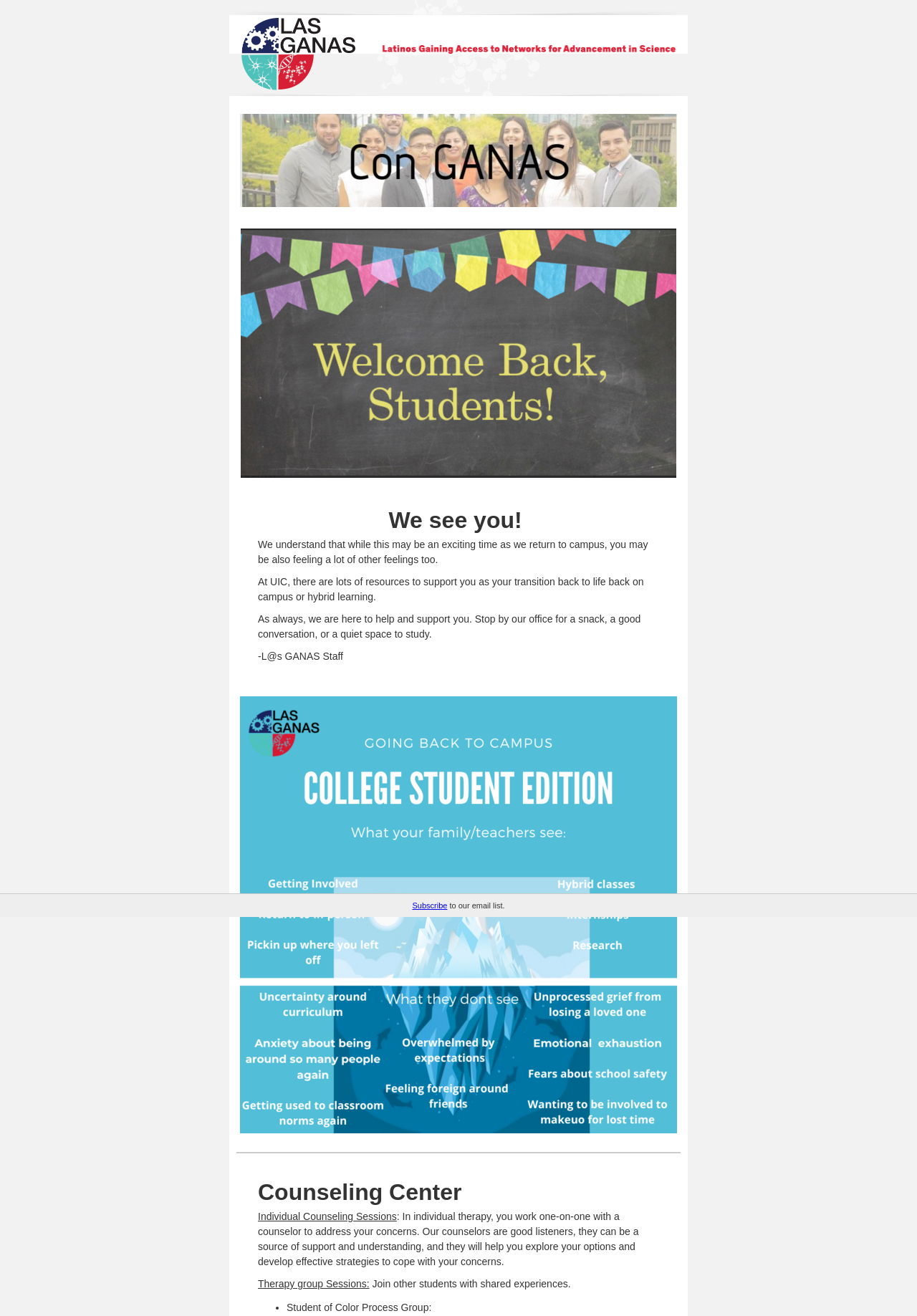Identify the bounding box for the UI element that is described as follows: "alt="las ganas logo bottom"".

[0.25, 0.041, 0.394, 0.069]